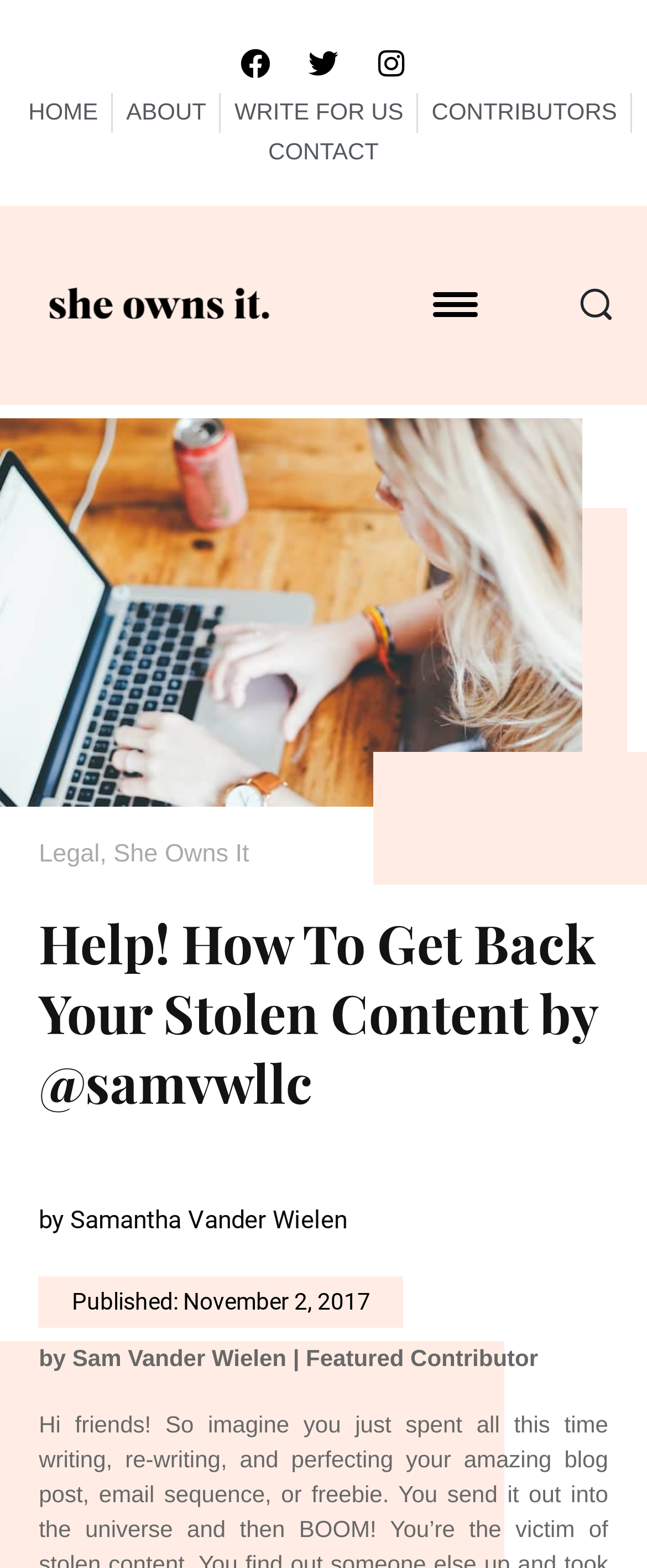When was the article published?
By examining the image, provide a one-word or phrase answer.

November 2, 2017